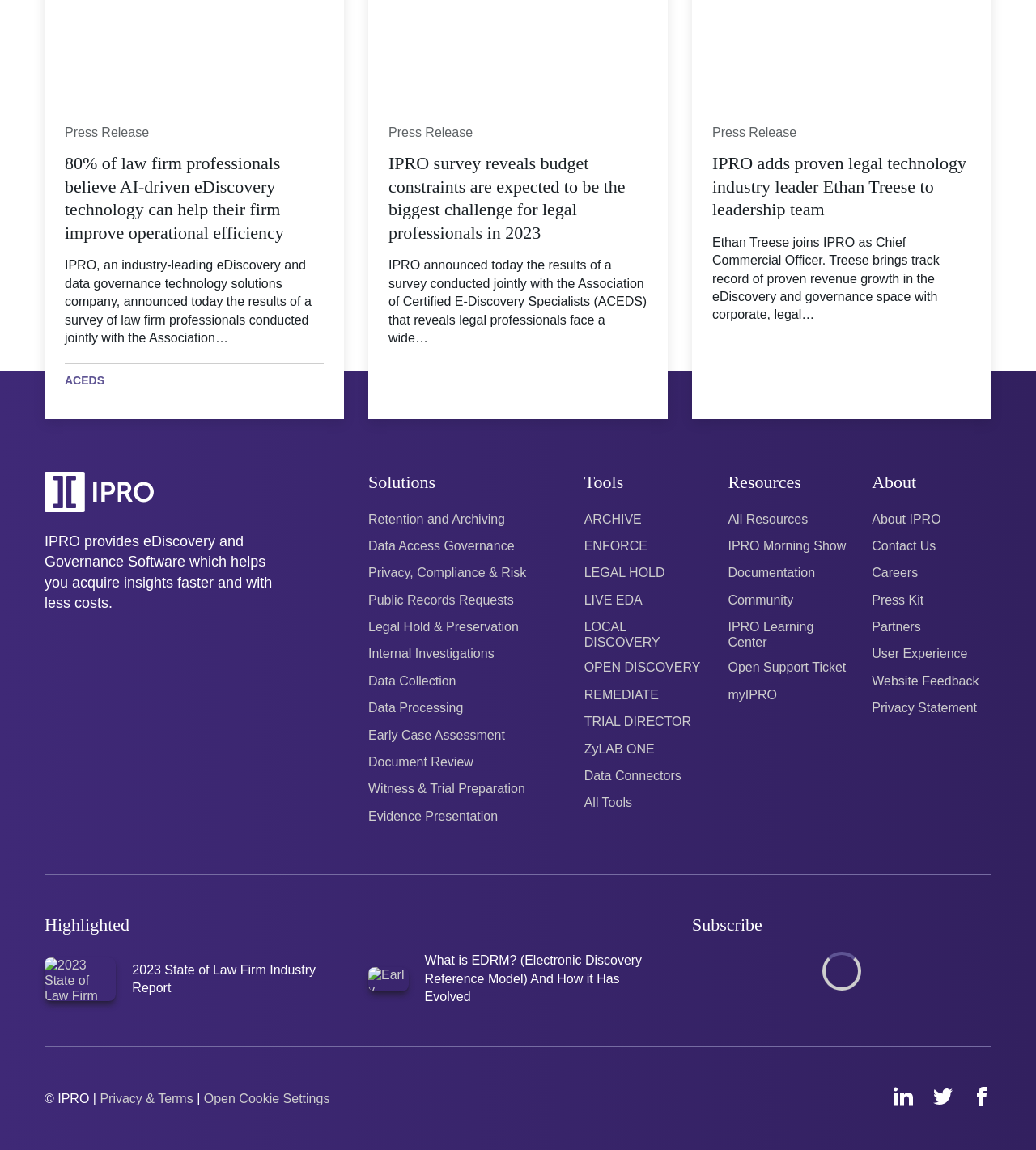Pinpoint the bounding box coordinates of the clickable element to carry out the following instruction: "Read about IPRO's eDiscovery and Governance Software."

[0.043, 0.464, 0.263, 0.531]